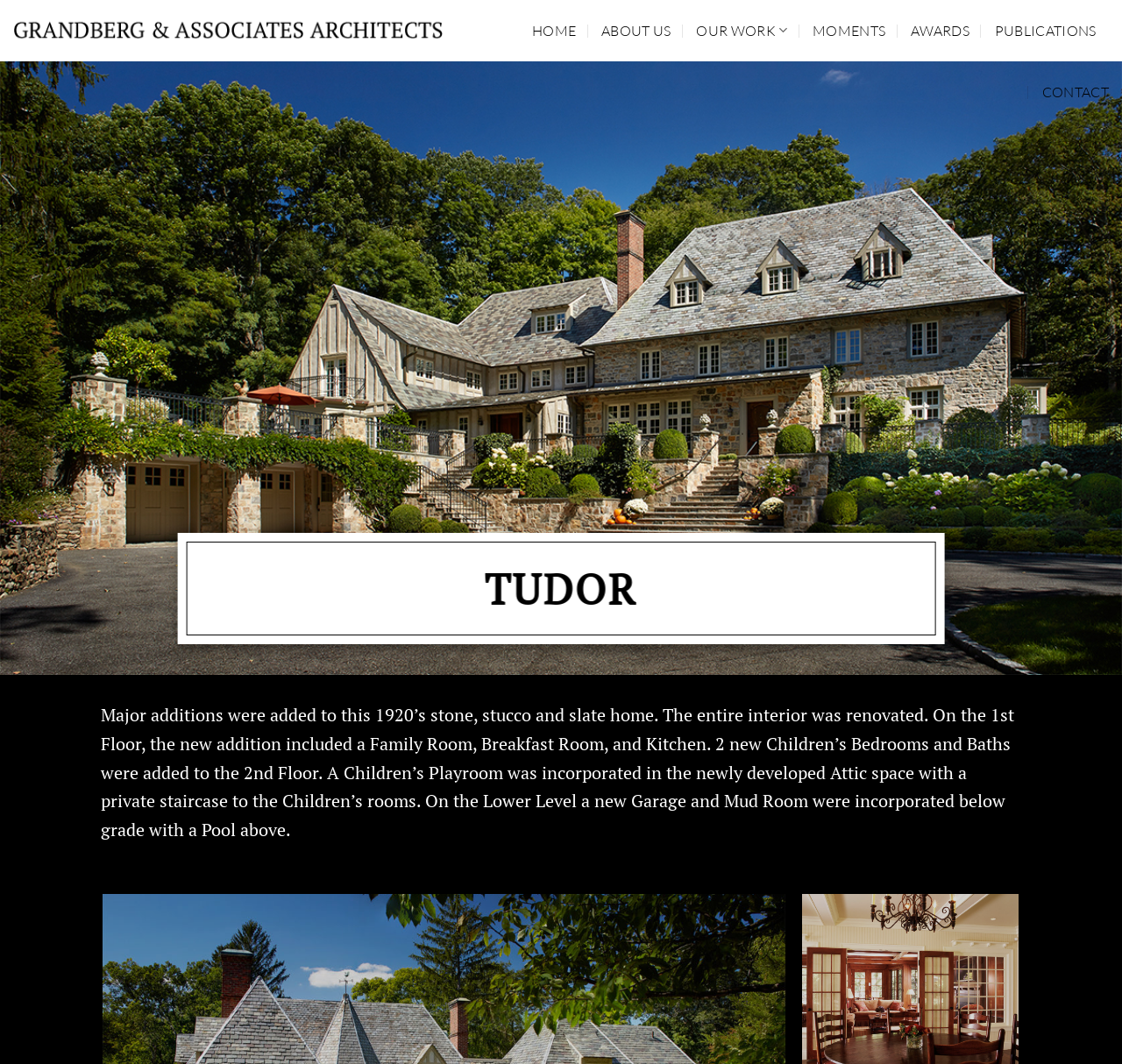Provide your answer in a single word or phrase: 
What type of project is described on this page?

Home renovation